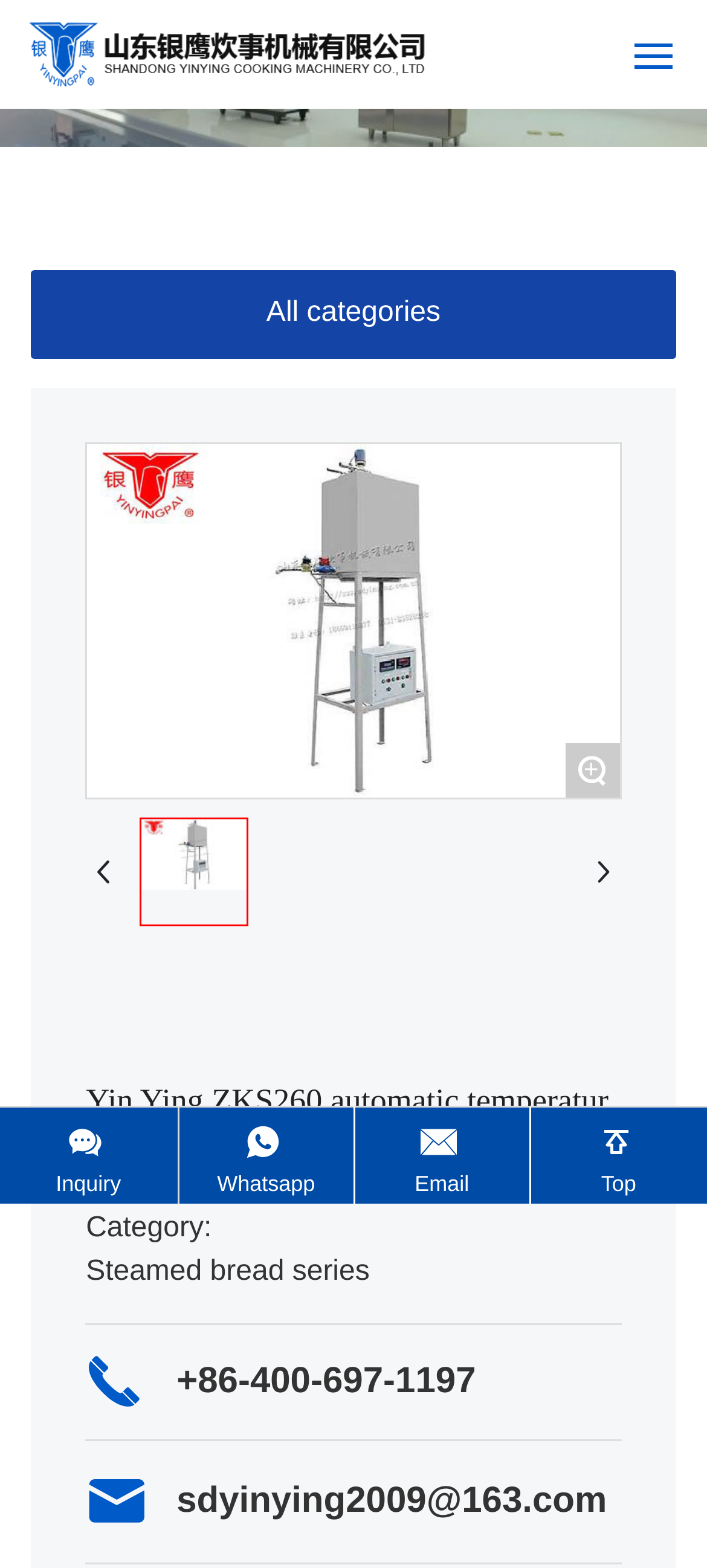Identify the bounding box coordinates for the element you need to click to achieve the following task: "Click the CONTACT US link". The coordinates must be four float values ranging from 0 to 1, formatted as [left, top, right, bottom].

[0.051, 0.333, 0.949, 0.358]